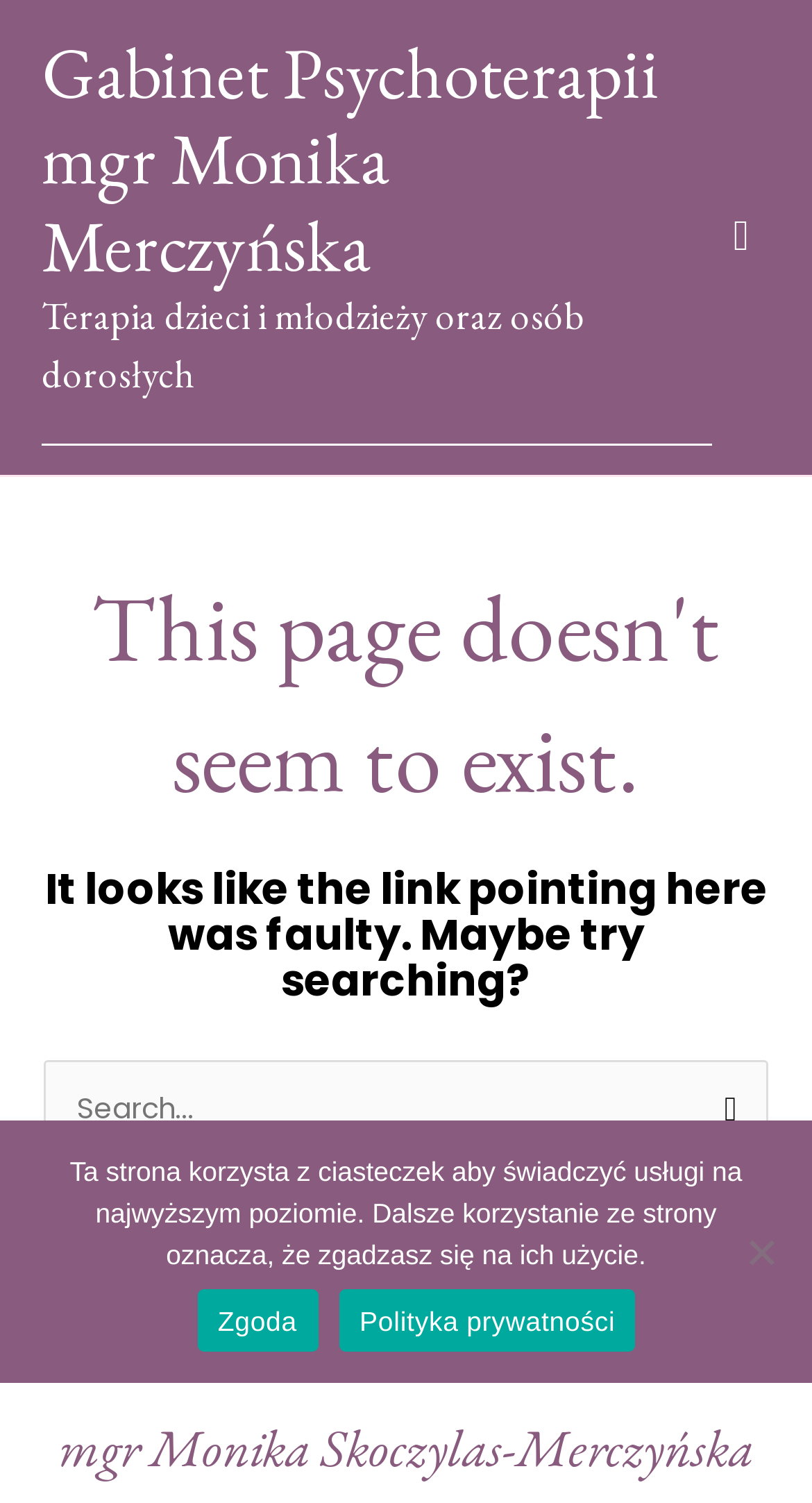What is the purpose of the search box?
Refer to the image and provide a detailed answer to the question.

The search box is located at the middle of the page with a label 'Search for:' and a button 'Search', indicating that it is used to search for something on the website.